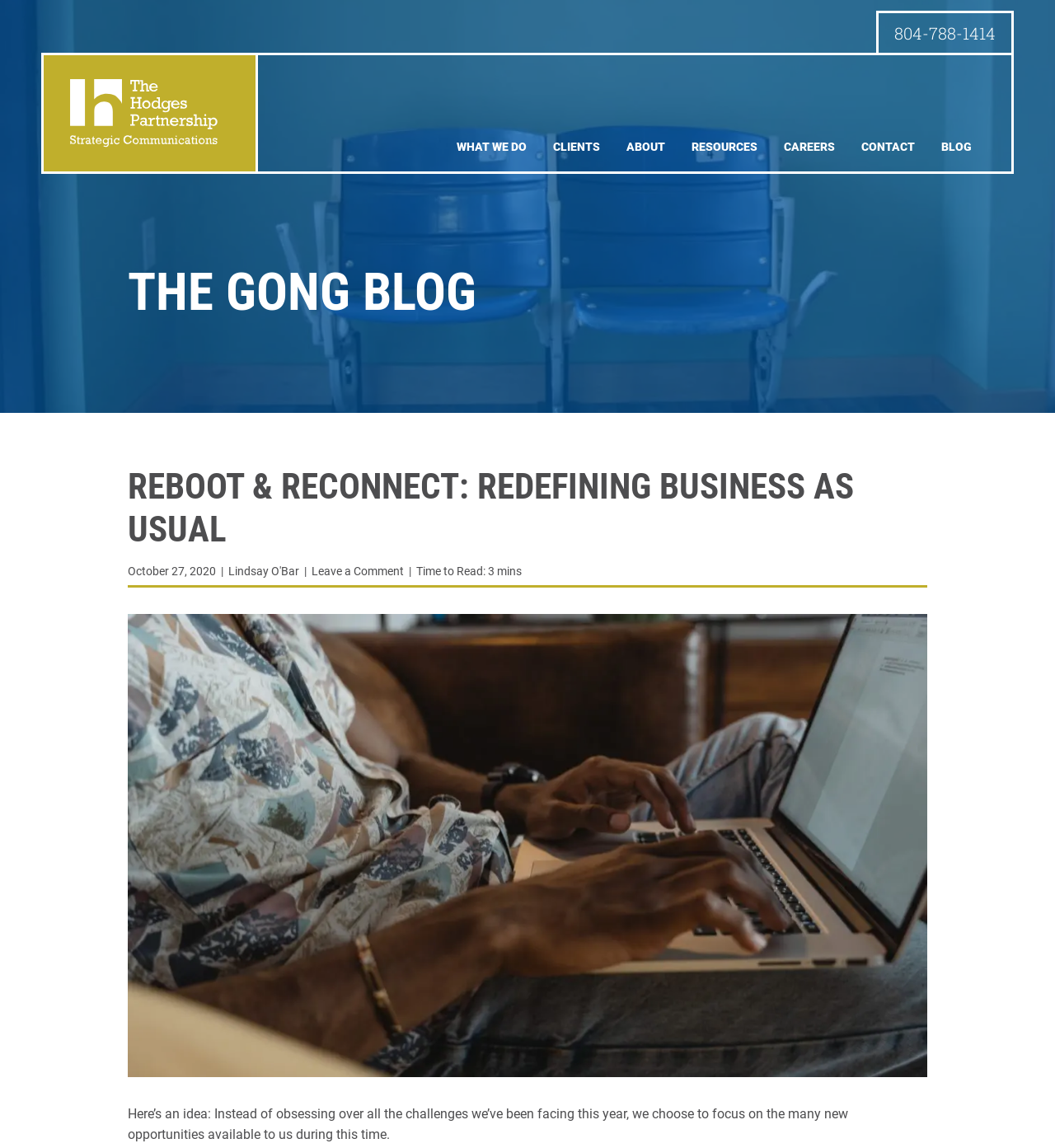Please provide the bounding box coordinates for the UI element as described: "Contact us". The coordinates must be four floats between 0 and 1, represented as [left, top, right, bottom].

None